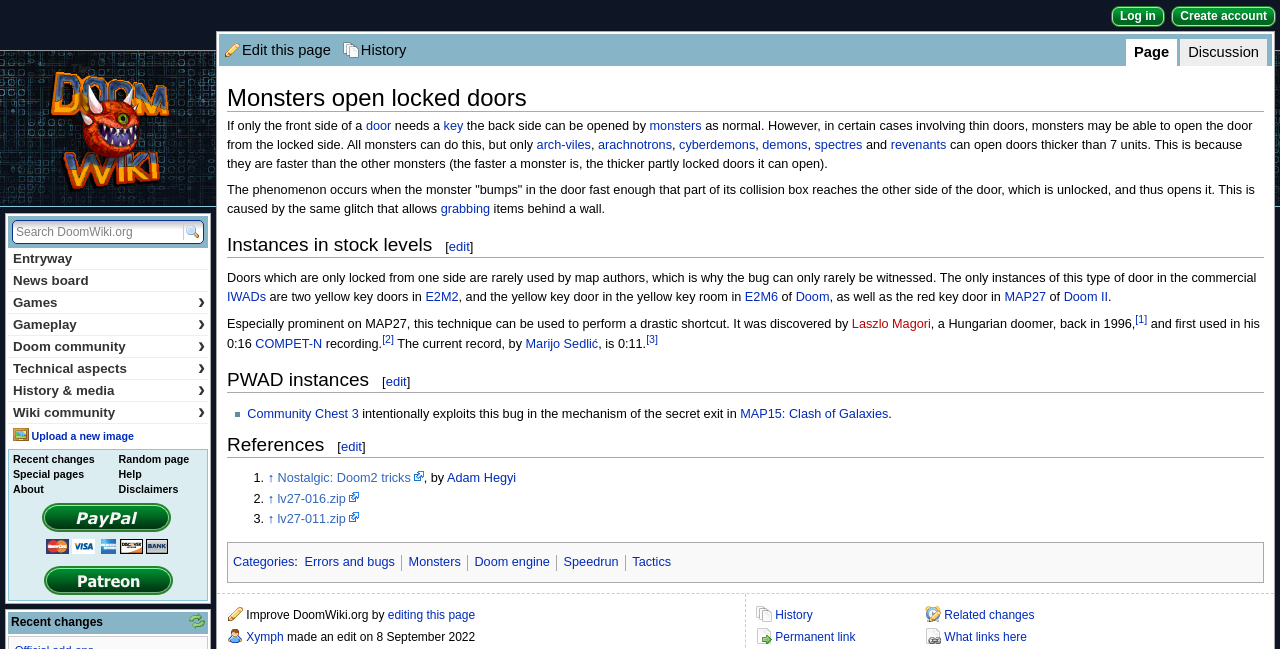Determine the bounding box coordinates for the area you should click to complete the following instruction: "Log in".

[0.869, 0.011, 0.909, 0.04]